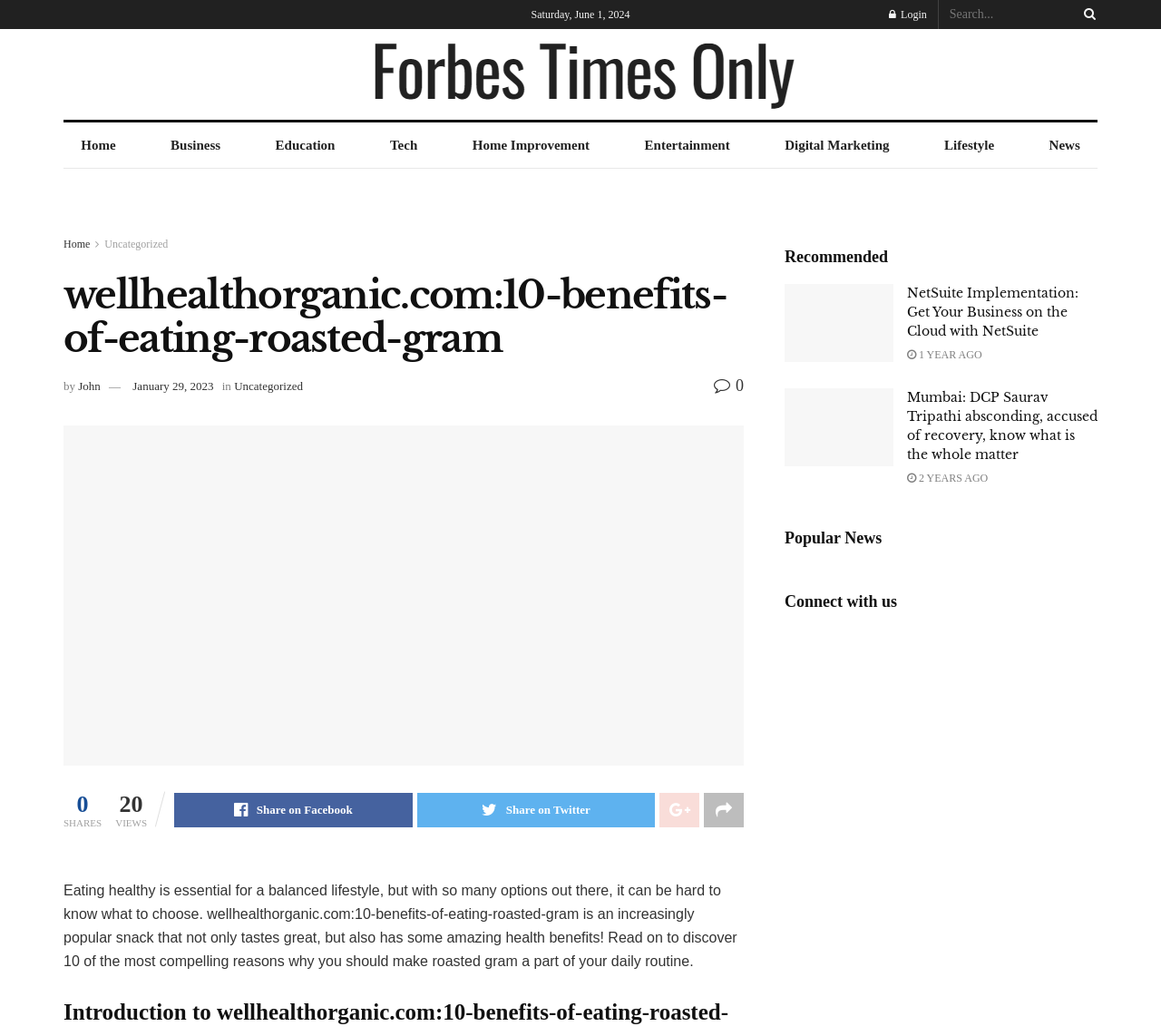Locate the bounding box coordinates of the clickable area to execute the instruction: "Share the article on Facebook". Provide the coordinates as four float numbers between 0 and 1, represented as [left, top, right, bottom].

[0.15, 0.765, 0.355, 0.798]